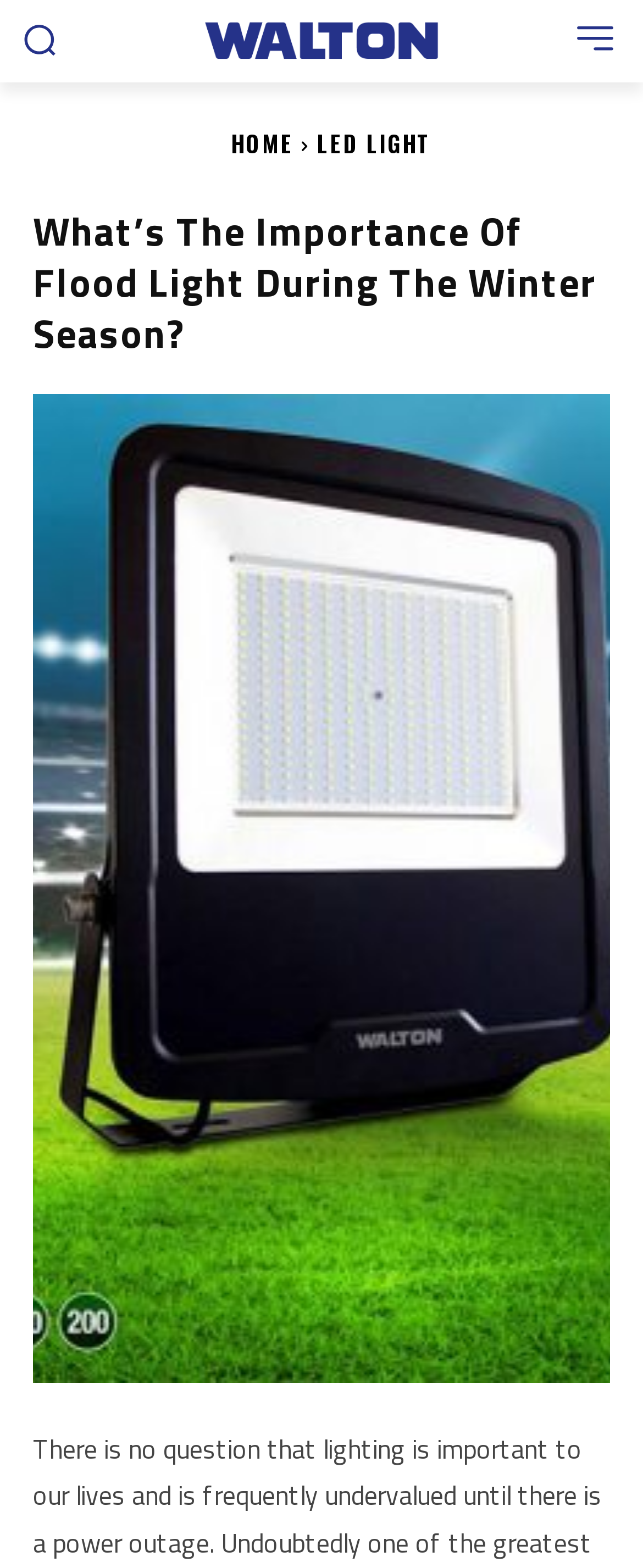Please provide a brief answer to the question using only one word or phrase: 
How many main menu items are there?

2